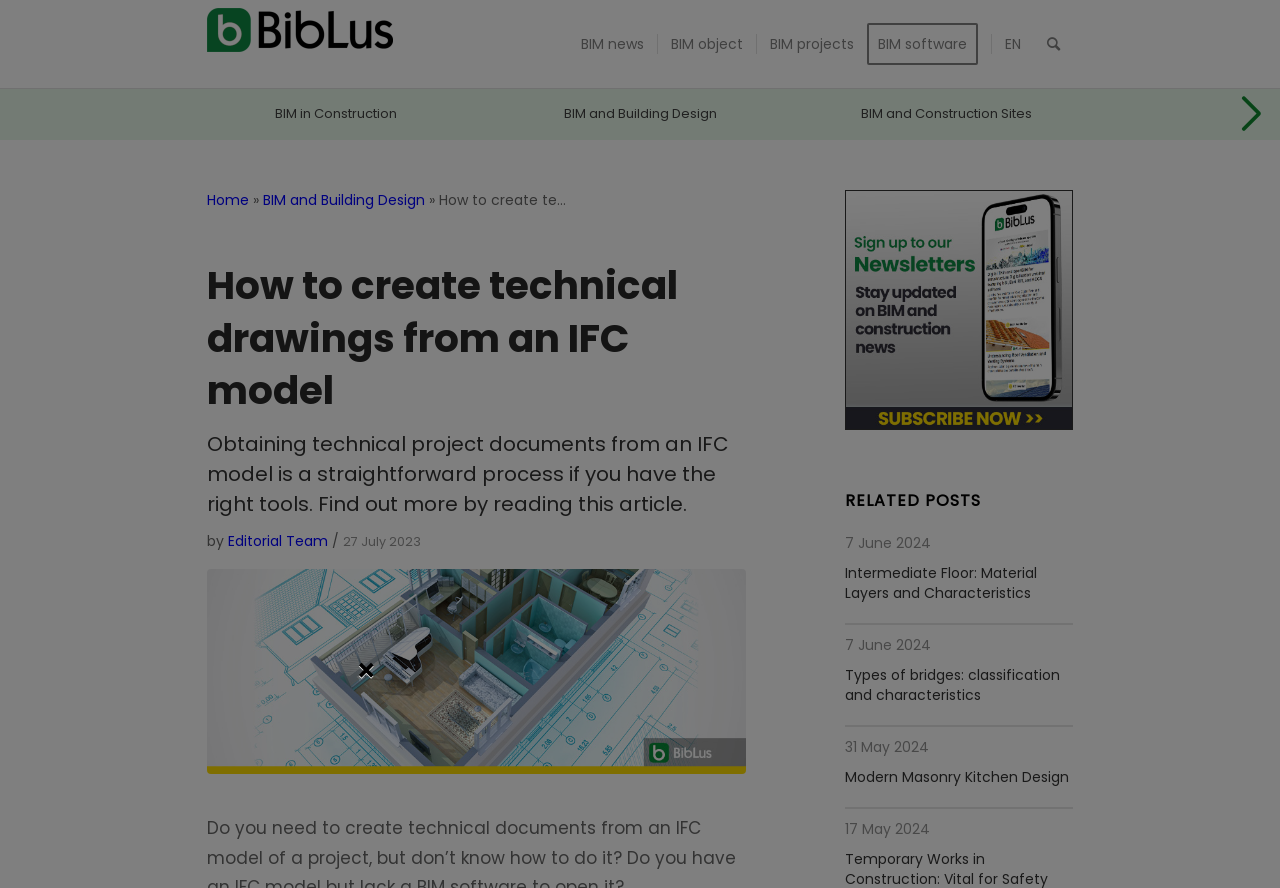Explain the contents of the webpage comprehensively.

This webpage is about creating technical drawings from an IFC model, with a focus on the process and the required tools. At the top left corner, there is a logo of BibLus, accompanied by a menu bar with several options, including BIM news, BIM object, BIM projects, BIM software, and a language selection option. 

Below the menu bar, there is a horizontal navigation menu with links to different categories, including BIM in Construction, BIM and Building Design, and BIM and Construction Sites. 

The main content of the webpage is an article titled "How to create technical drawings from an IFC model", which is divided into sections. The article starts with an introduction, stating that obtaining technical project documents from an IFC model is a straightforward process if you have the right tools. 

To the right of the article title, there is a link to the Editorial Team and a timestamp indicating when the article was published. Below the introduction, there is an image related to the article. 

Further down the page, there is a section titled "RELATED POSTS", which lists several related articles with their publication dates. Each article is represented by a link and a separator line. 

At the bottom right corner of the page, there is a newsletter subscription section with a link to the BibLus Newsletter and an image.